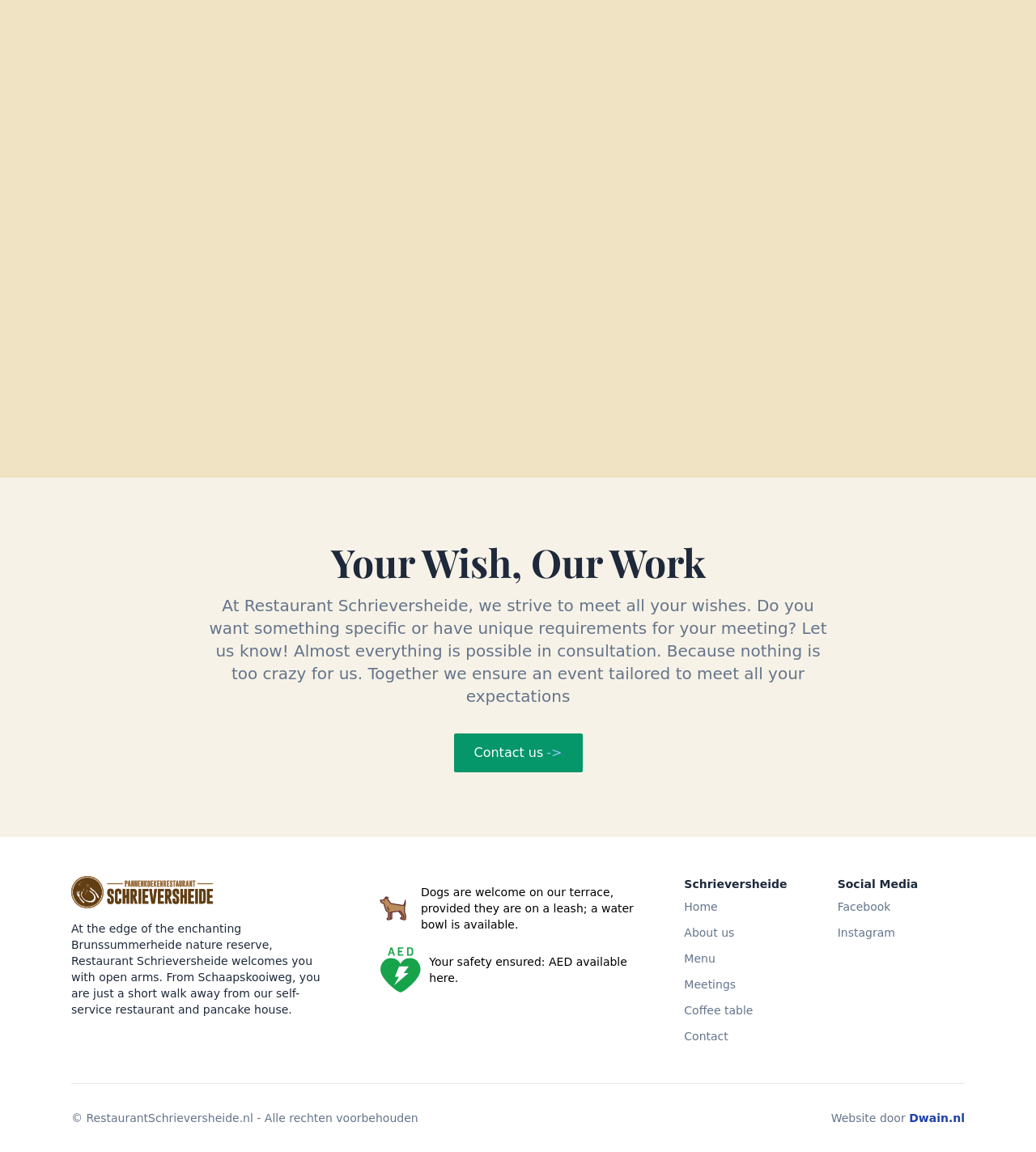Please locate the bounding box coordinates of the element that should be clicked to complete the given instruction: "Learn about 'Meetings'".

[0.66, 0.849, 0.71, 0.86]